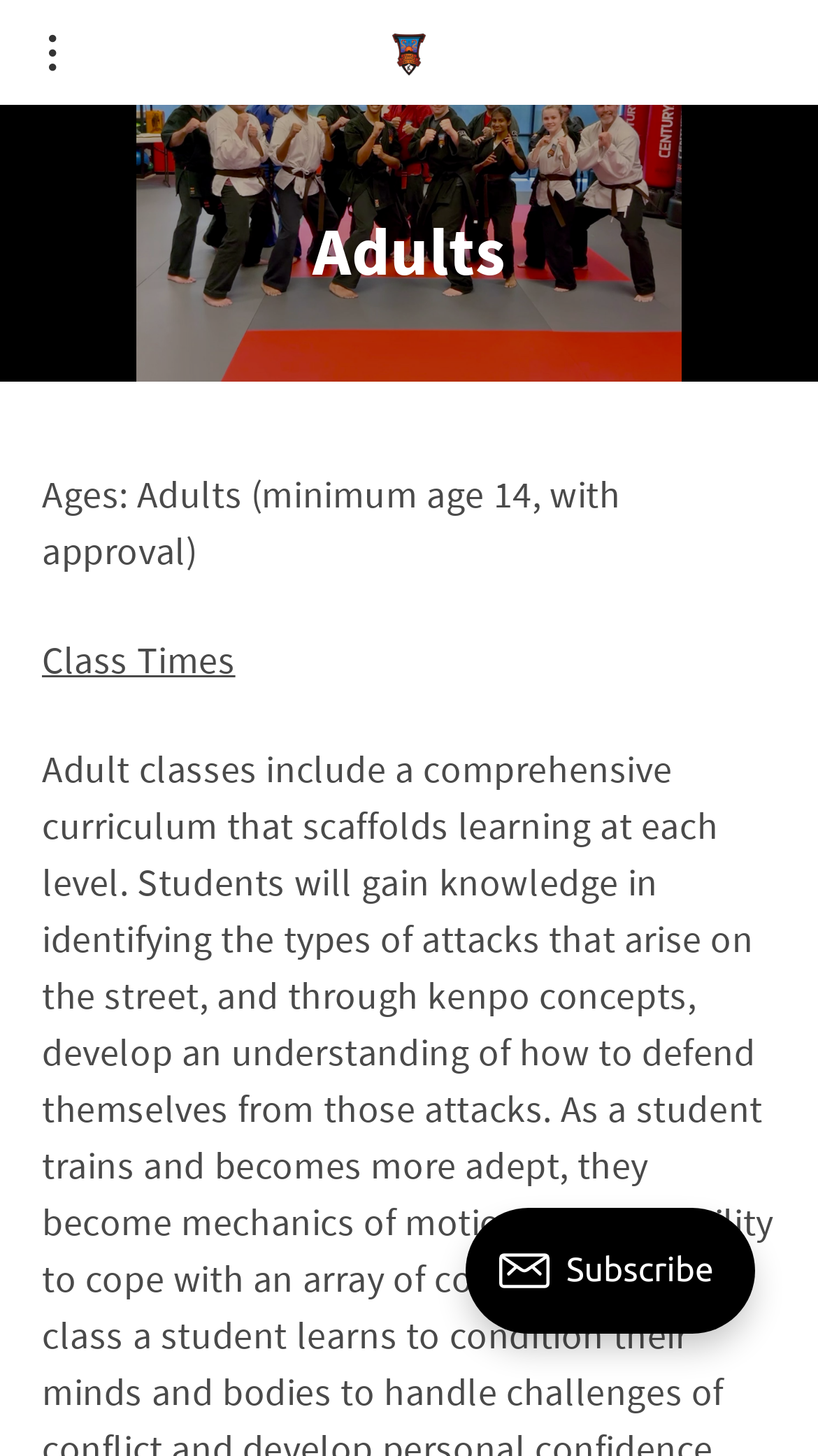Respond to the question below with a concise word or phrase:
What is the topic of the class times link?

Class Times